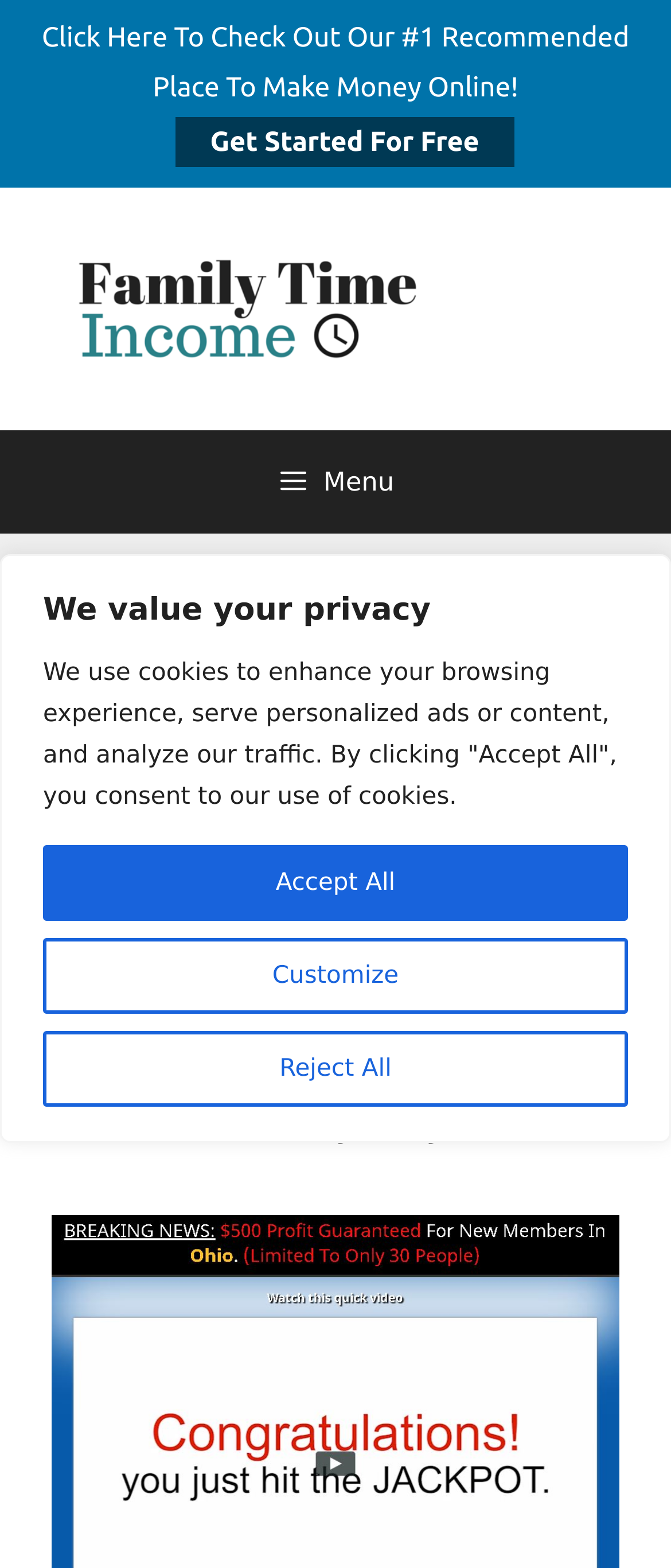What is the principal heading displayed on the webpage?

Ultimate Online Success Plan